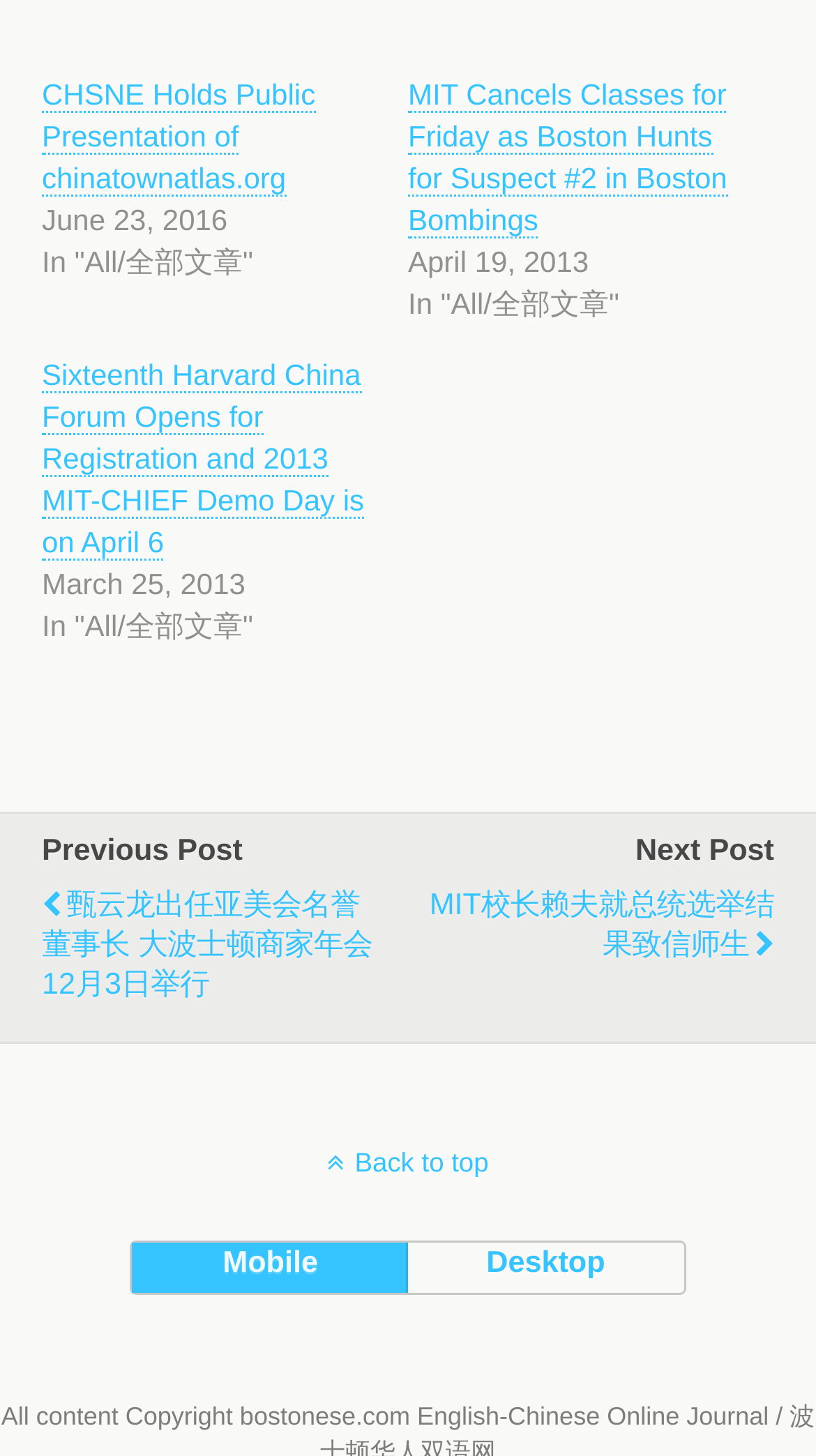Locate the UI element described by MIT校长赖夫就总统选举结果致信师生 and provide its bounding box coordinates. Use the format (top-left x, top-left y, bottom-right x, bottom-right y) with all values as floating point numbers between 0 and 1.

[0.509, 0.596, 0.949, 0.674]